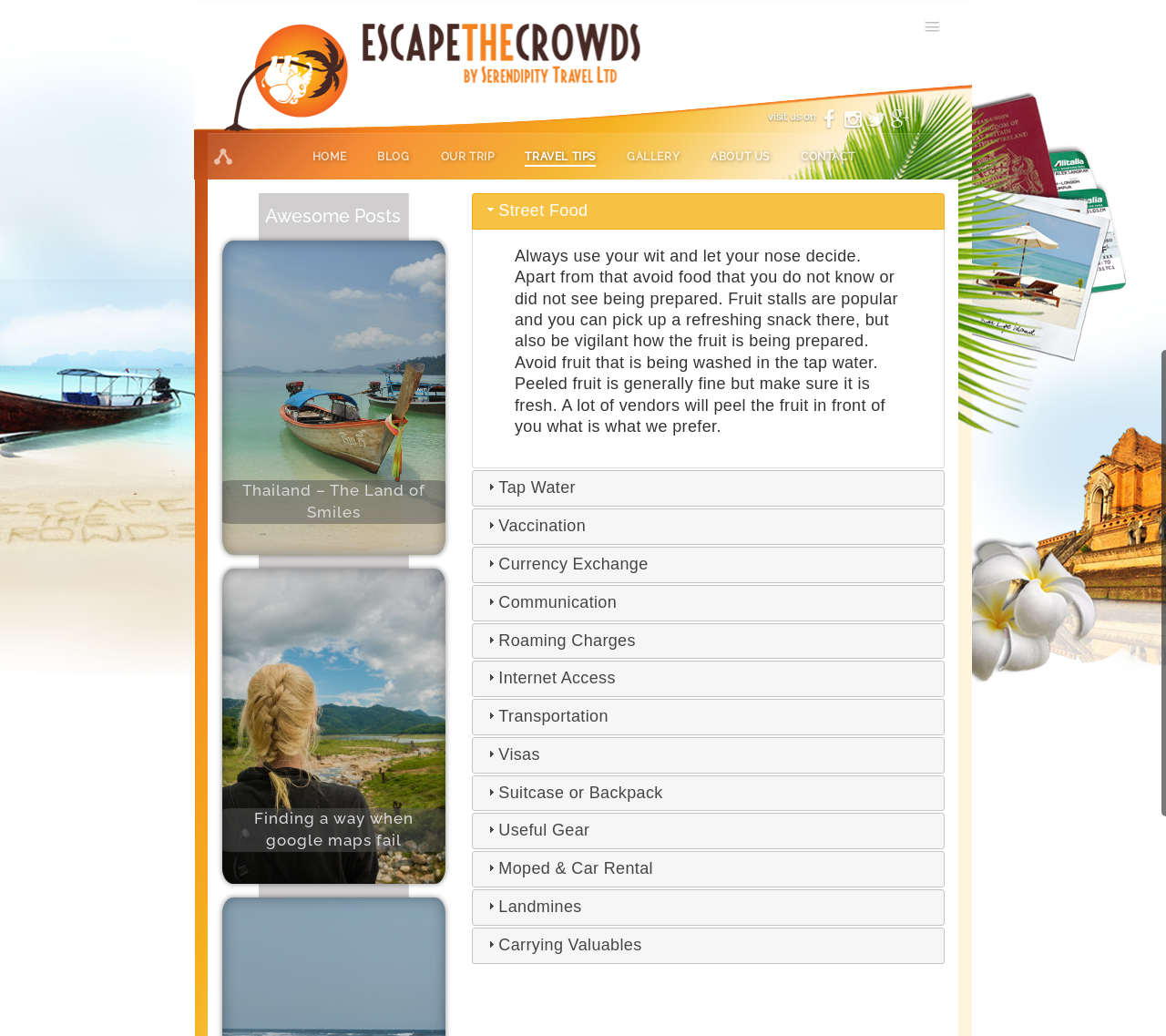Identify the bounding box coordinates of the clickable region required to complete the instruction: "read about street food". The coordinates should be given as four float numbers within the range of 0 and 1, i.e., [left, top, right, bottom].

[0.405, 0.186, 0.81, 0.221]